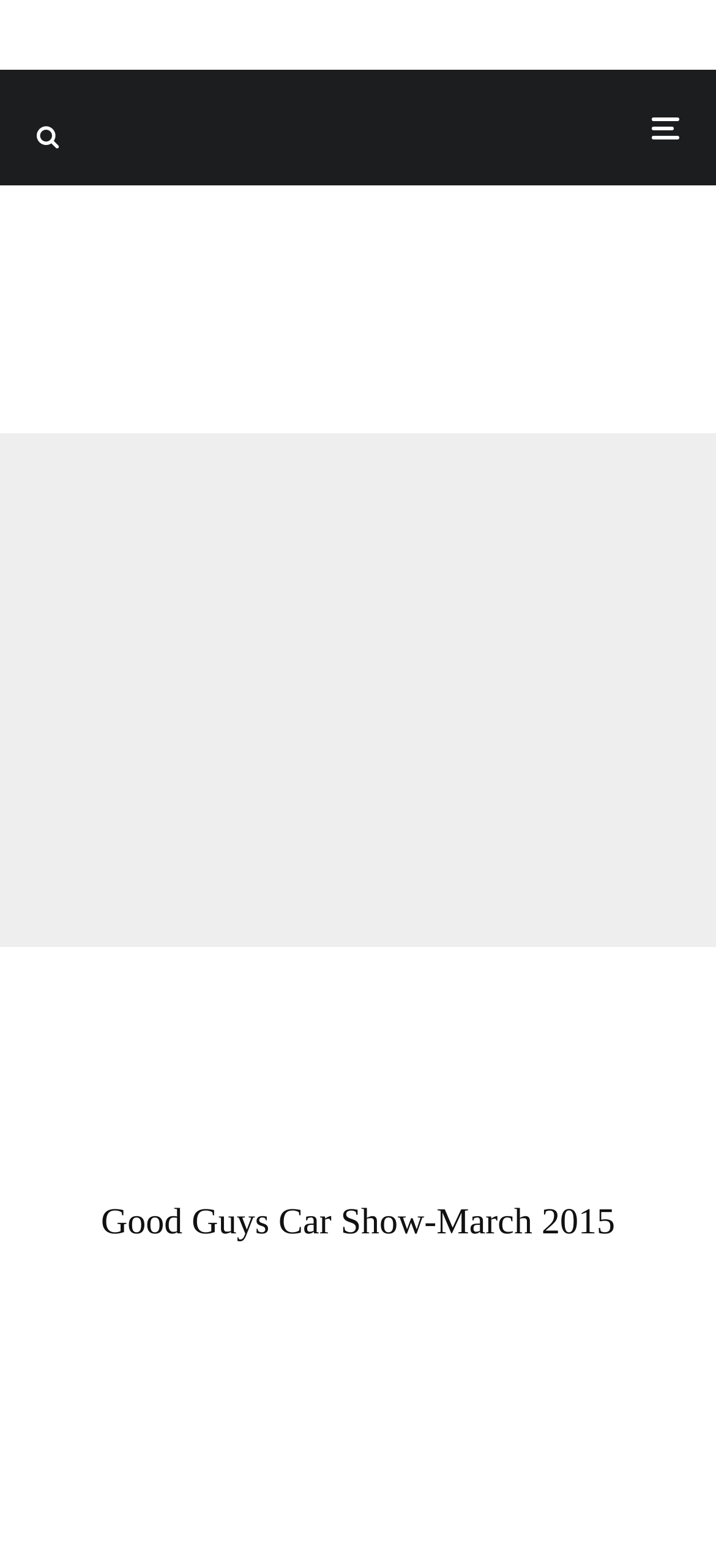Ascertain the bounding box coordinates for the UI element detailed here: "Car Shows". The coordinates should be provided as [left, top, right, bottom] with each value being a float between 0 and 1.

[0.689, 0.171, 0.865, 0.194]